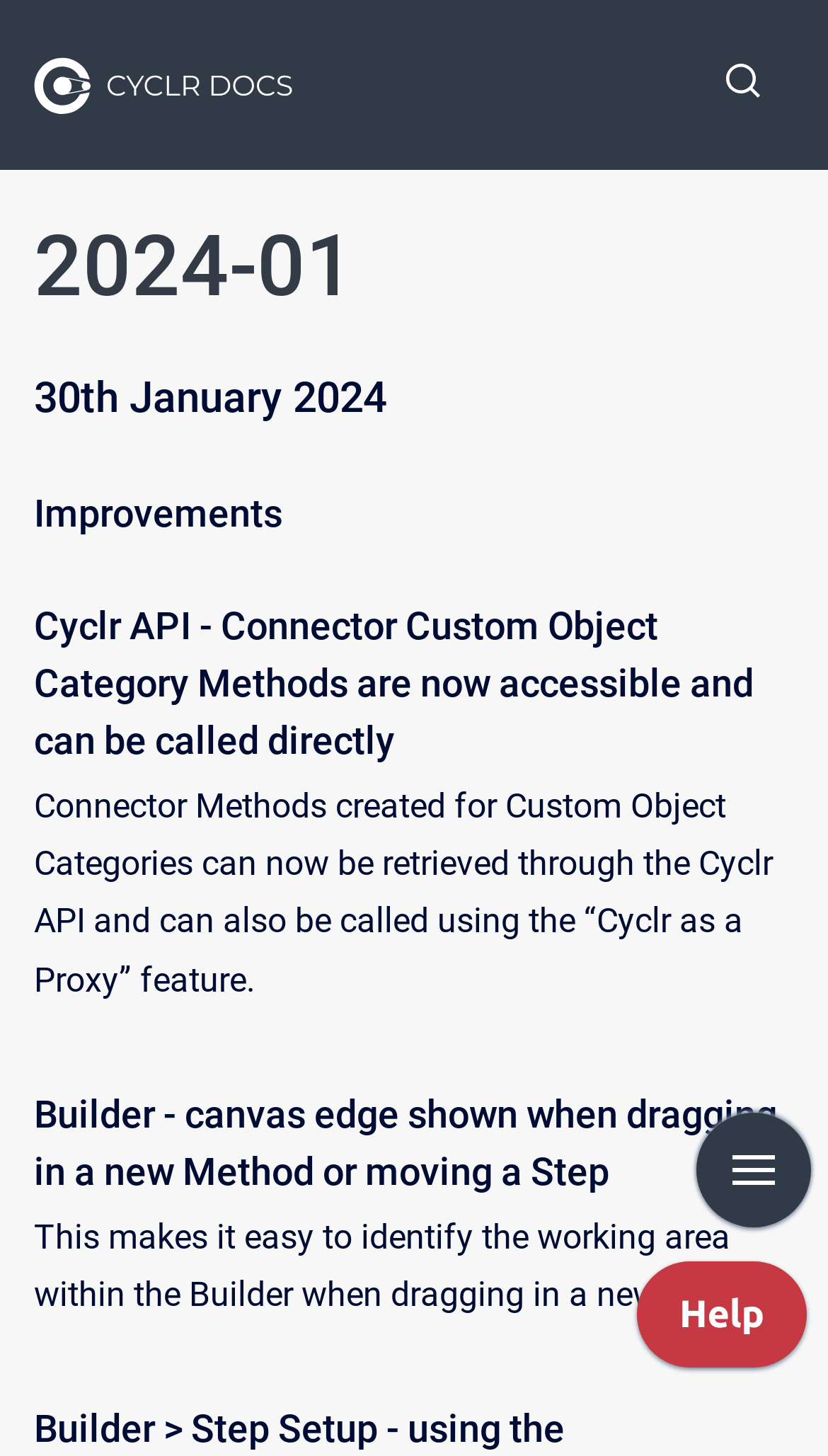Can you find the bounding box coordinates for the UI element given this description: "aria-label="Show navigation""? Provide the coordinates as four float numbers between 0 and 1: [left, top, right, bottom].

[0.841, 0.764, 0.979, 0.843]